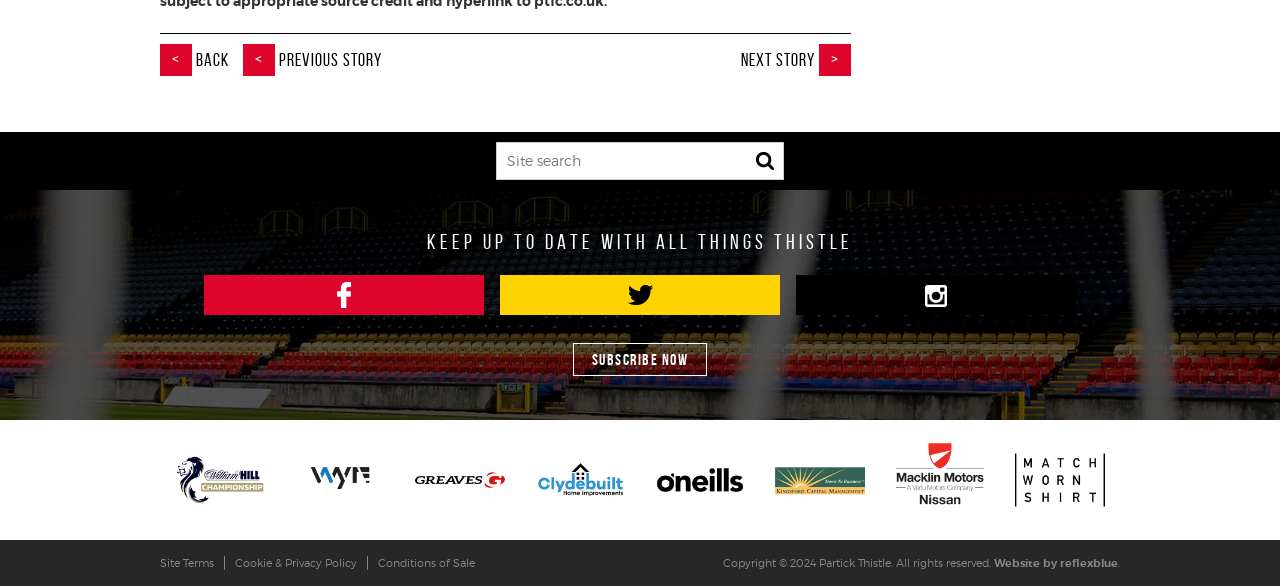What is the call-to-action on the webpage?
Please give a well-detailed answer to the question.

The webpage has a prominent link with the text 'SUBSCRIBE NOW', which is a call-to-action encouraging users to subscribe to the website or its services.